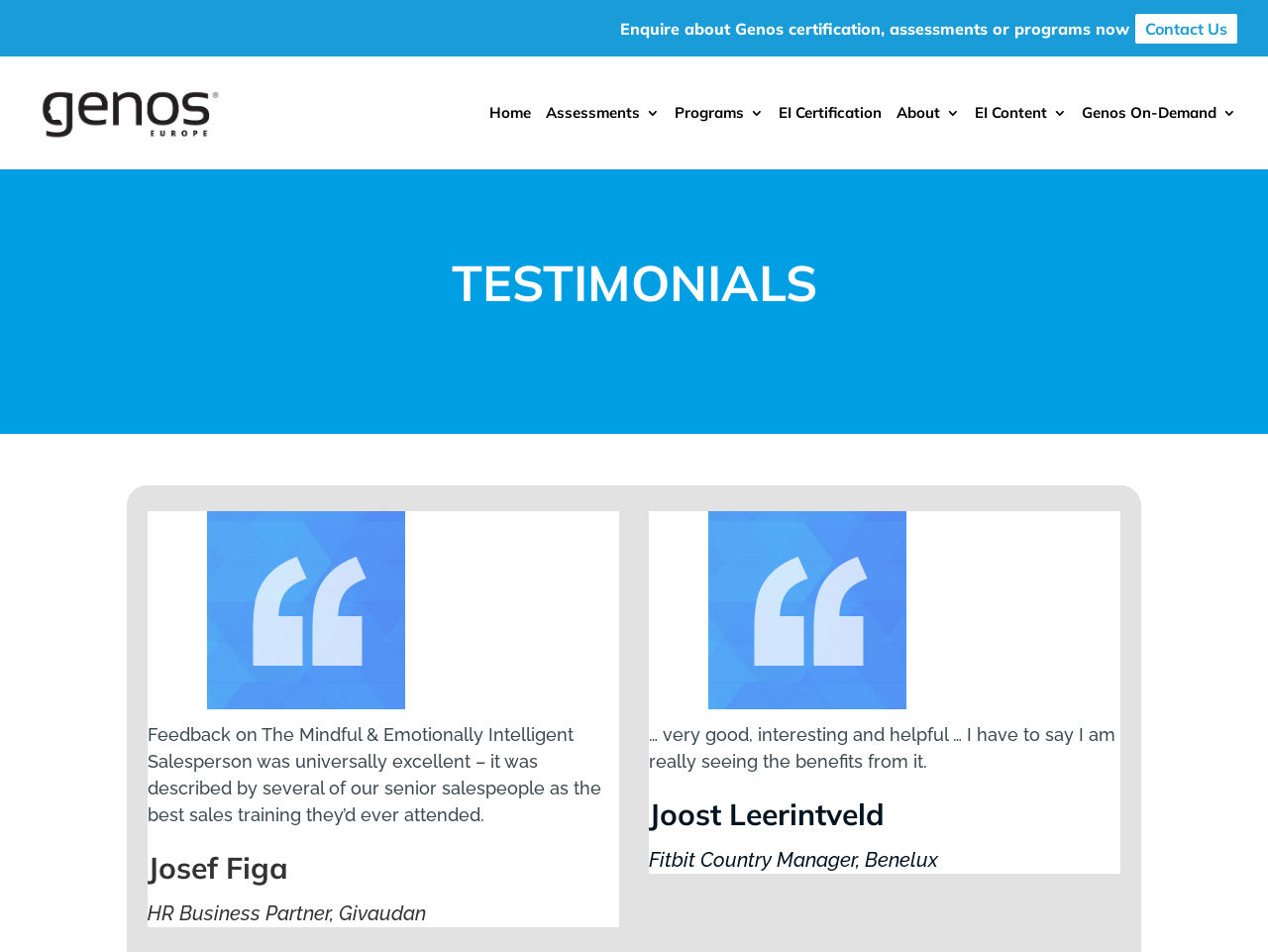Please specify the bounding box coordinates in the format (top-left x, top-left y, bottom-right x, bottom-right y), with values ranging from 0 to 1. Identify the bounding box for the UI component described as follows: Genos On-Demand

[0.853, 0.112, 0.975, 0.178]